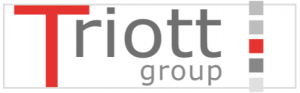What industry does the Triott Group serve?
Using the image provided, answer with just one word or phrase.

Animal feed